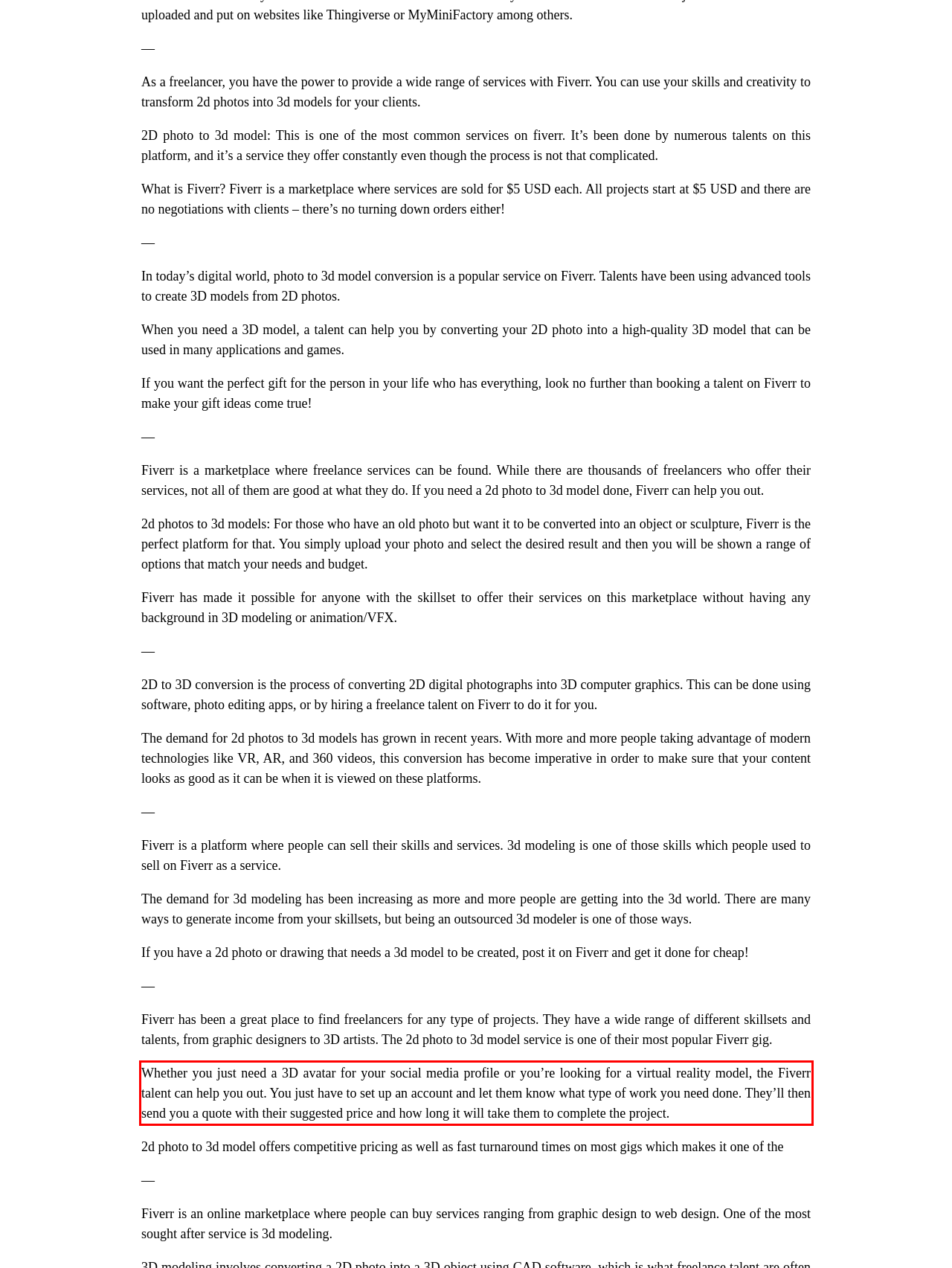Observe the screenshot of the webpage, locate the red bounding box, and extract the text content within it.

Whether you just need a 3D avatar for your social media profile or you’re looking for a virtual reality model, the Fiverr talent can help you out. You just have to set up an account and let them know what type of work you need done. They’ll then send you a quote with their suggested price and how long it will take them to complete the project.